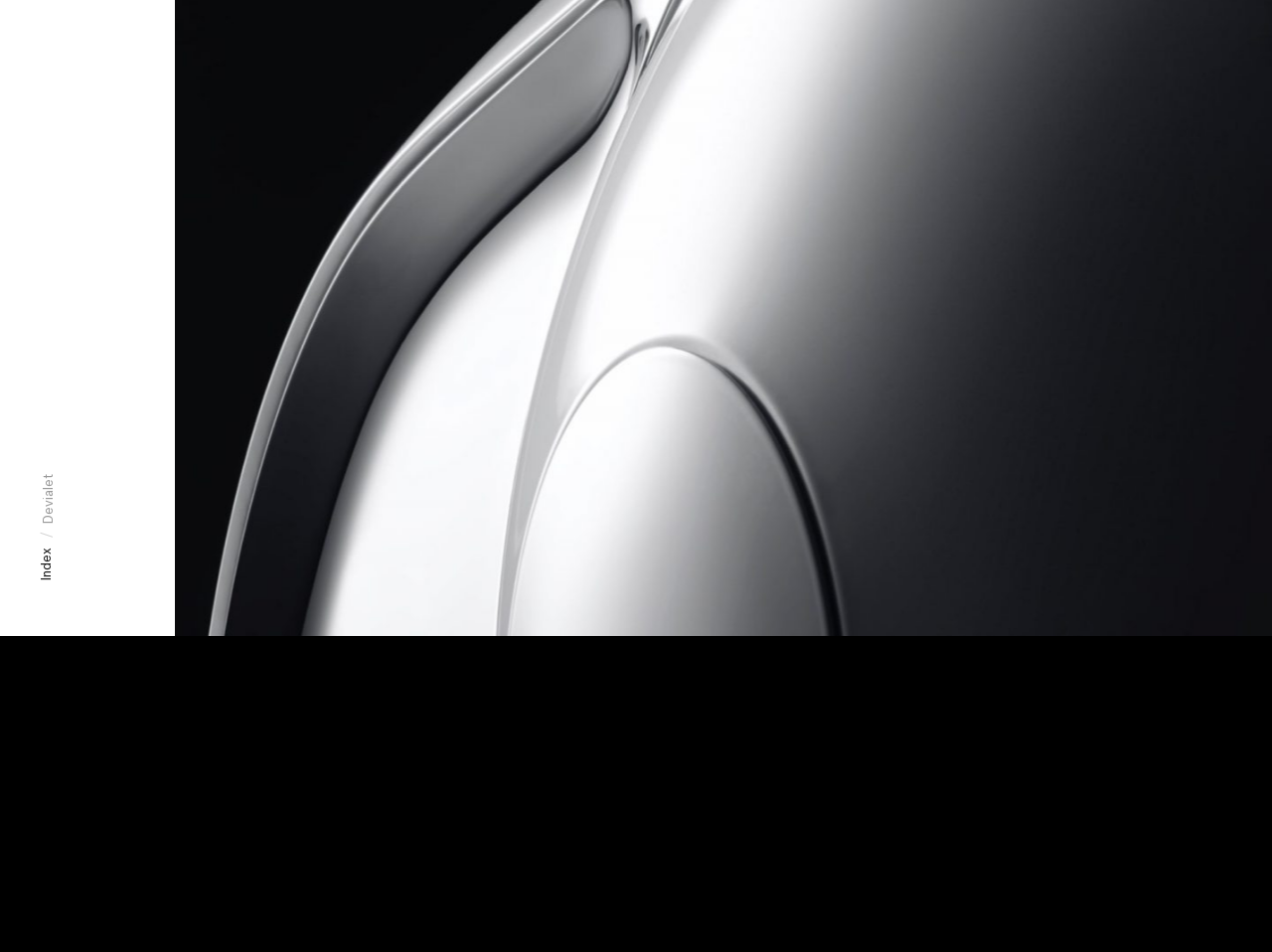Extract the bounding box coordinates for the described element: "Index". The coordinates should be represented as four float numbers between 0 and 1: [left, top, right, bottom].

[0.029, 0.559, 0.045, 0.609]